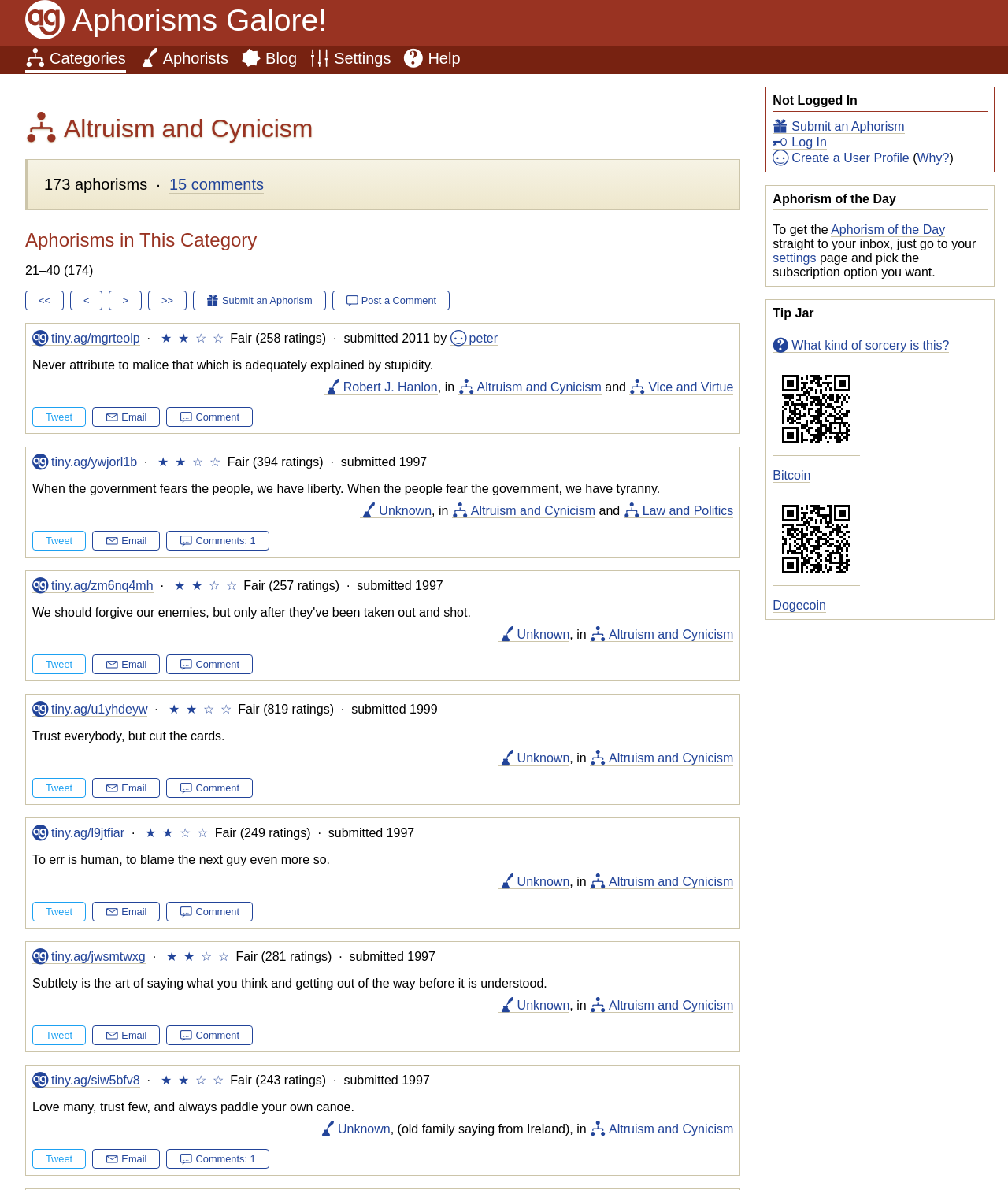Locate the bounding box coordinates of the clickable element to fulfill the following instruction: "Click on the 'Submit an Aphorism' link". Provide the coordinates as four float numbers between 0 and 1 in the format [left, top, right, bottom].

[0.767, 0.1, 0.897, 0.112]